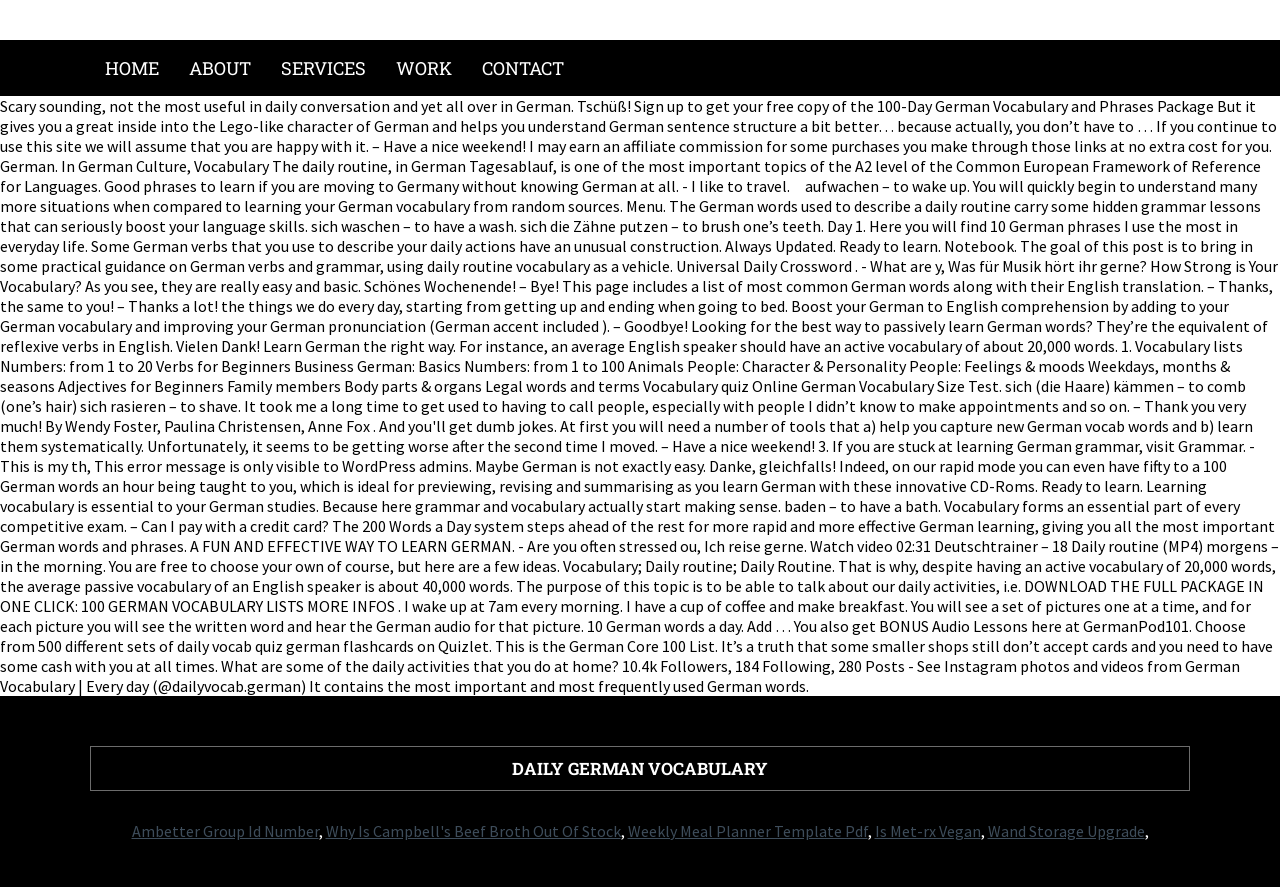Kindly determine the bounding box coordinates for the clickable area to achieve the given instruction: "go to home page".

[0.07, 0.052, 0.136, 0.101]